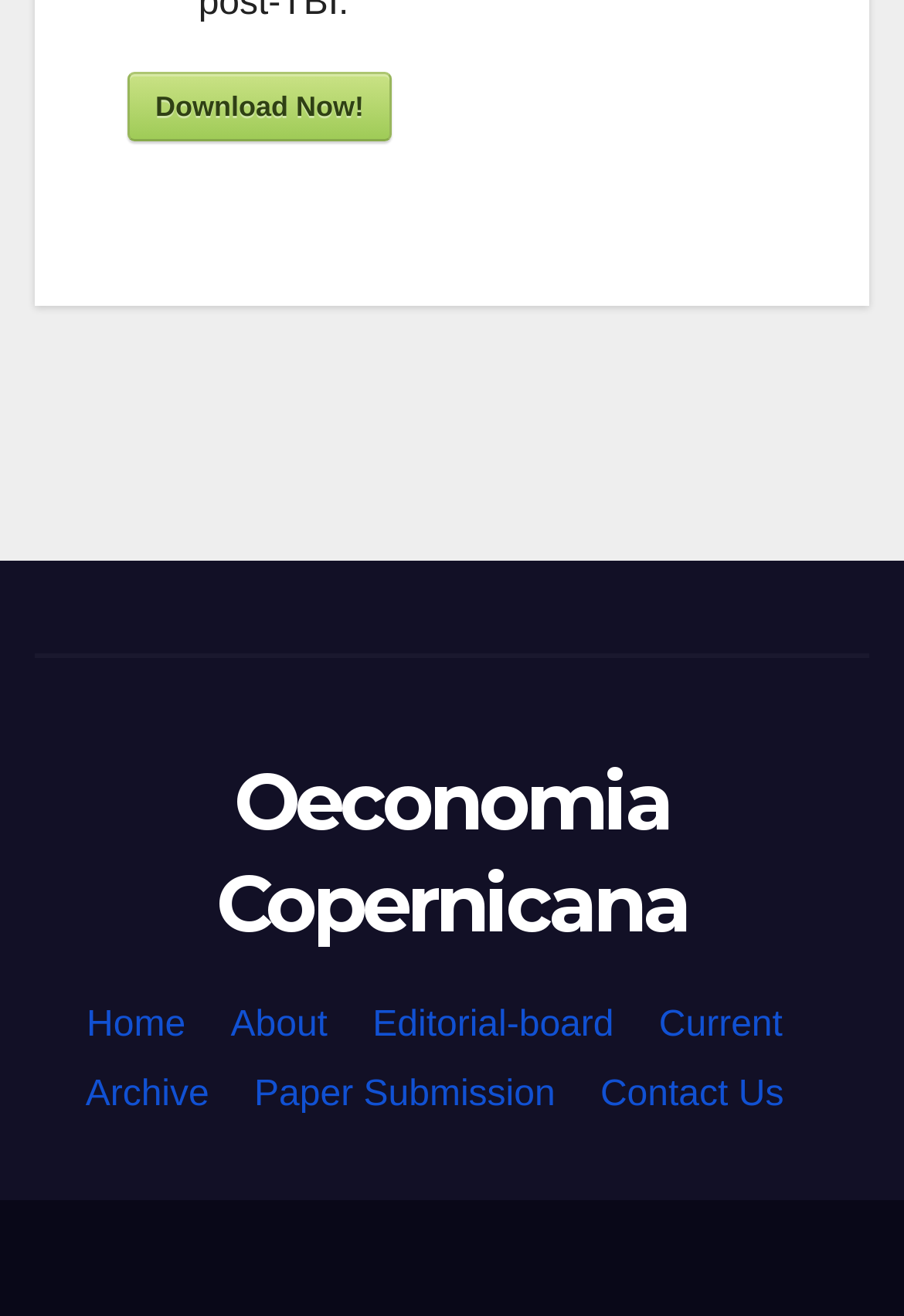Find the bounding box coordinates of the element to click in order to complete this instruction: "view the current issue". The bounding box coordinates must be four float numbers between 0 and 1, denoted as [left, top, right, bottom].

[0.729, 0.764, 0.866, 0.794]